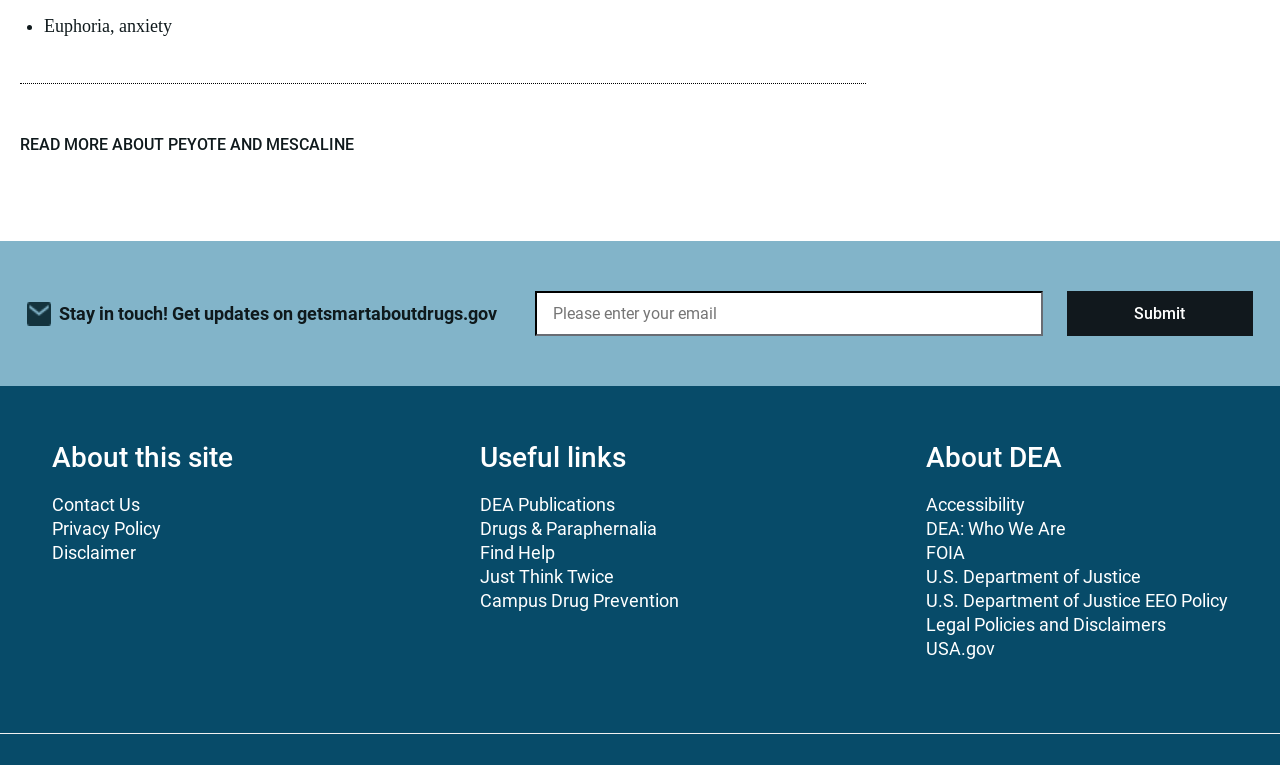Determine the bounding box coordinates of the clickable element to complete this instruction: "Read more about peyote and mescaline". Provide the coordinates in the format of four float numbers between 0 and 1, [left, top, right, bottom].

[0.016, 0.176, 0.277, 0.201]